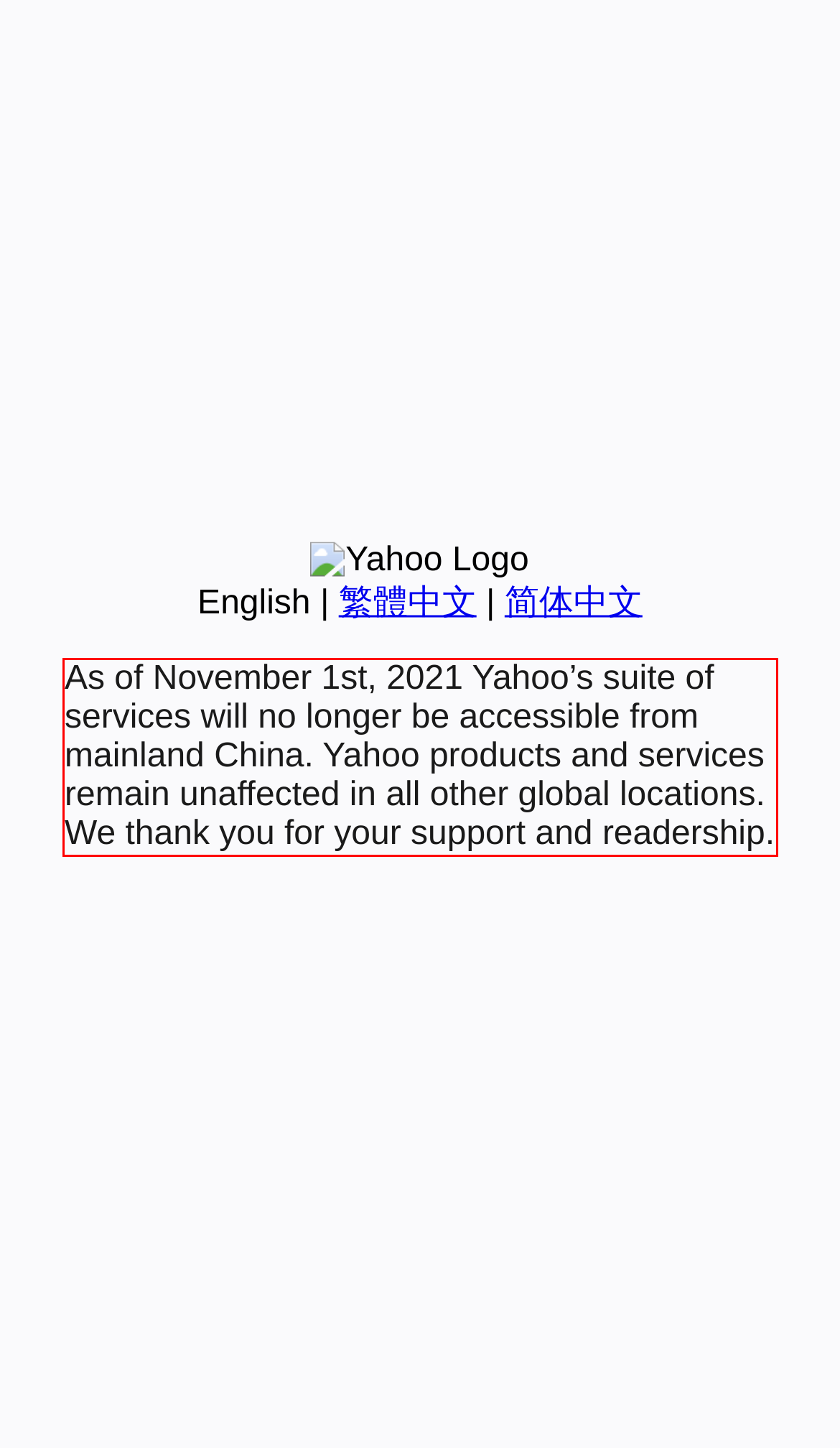Analyze the screenshot of the webpage and extract the text from the UI element that is inside the red bounding box.

As of November 1st, 2021 Yahoo’s suite of services will no longer be accessible from mainland China. Yahoo products and services remain unaffected in all other global locations. We thank you for your support and readership.